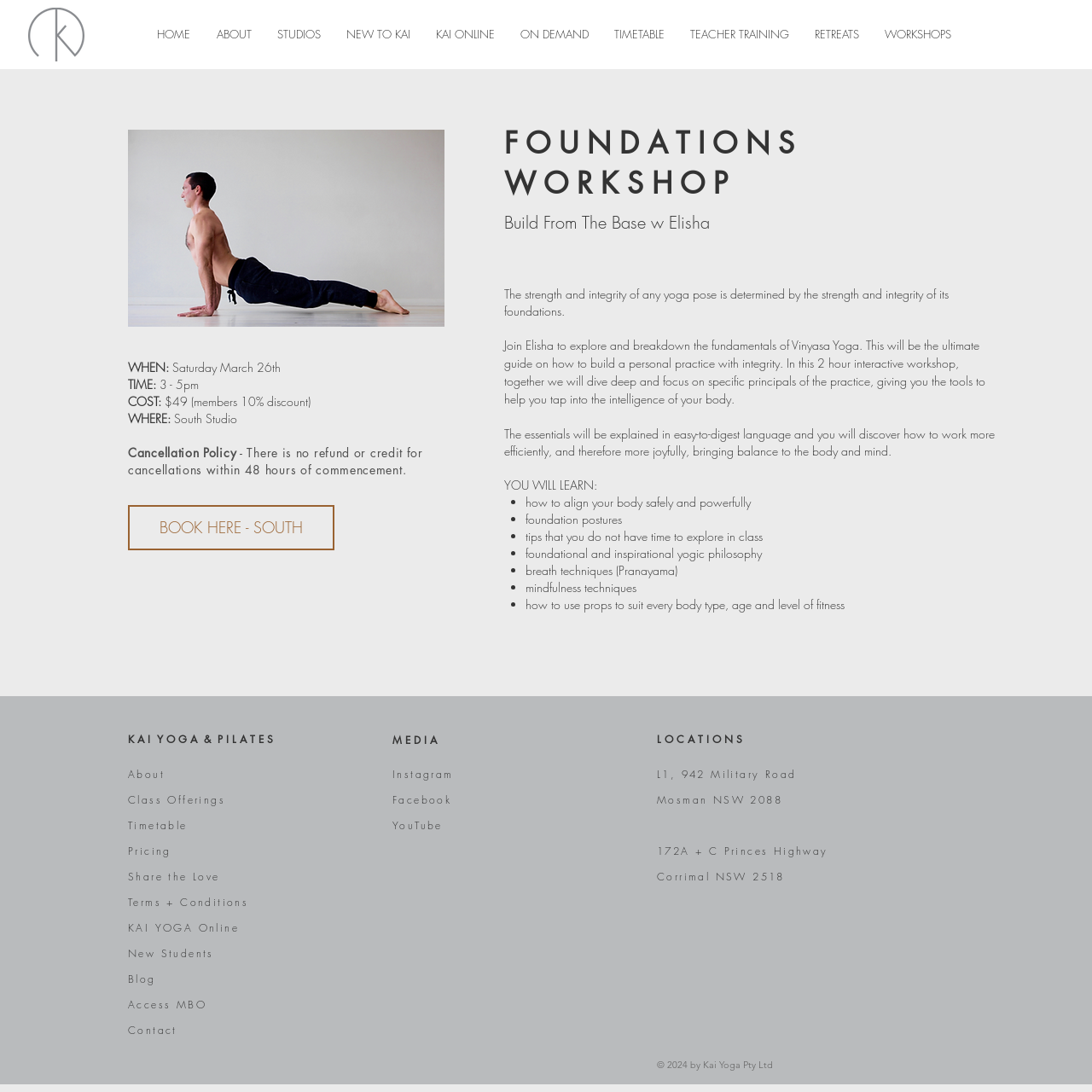What is the focus of the Foundations Workshop?
Based on the visual, give a brief answer using one word or a short phrase.

Vinyasa Yoga